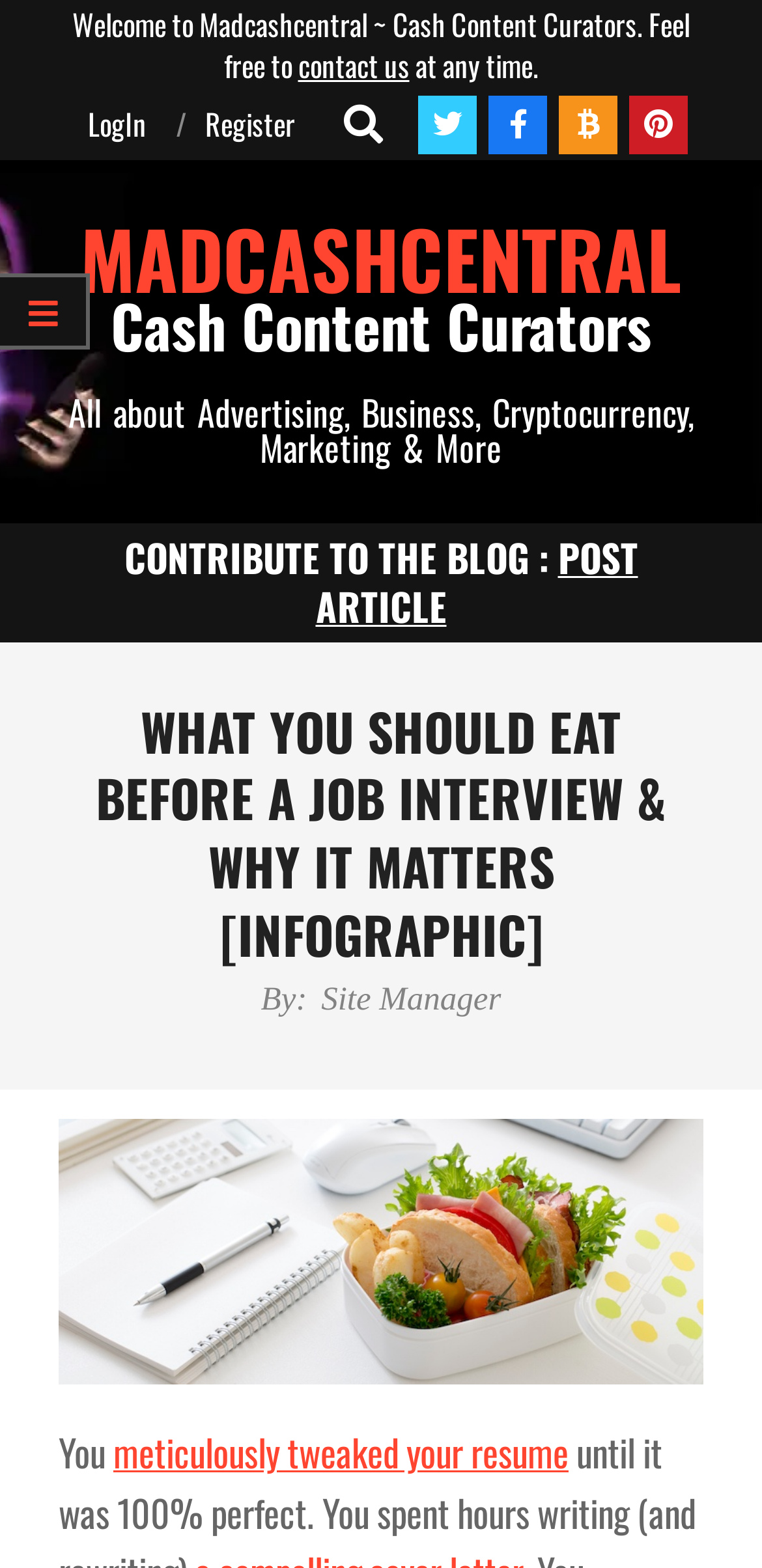What is the purpose of the search bar?
Refer to the image and respond with a one-word or short-phrase answer.

To search the website